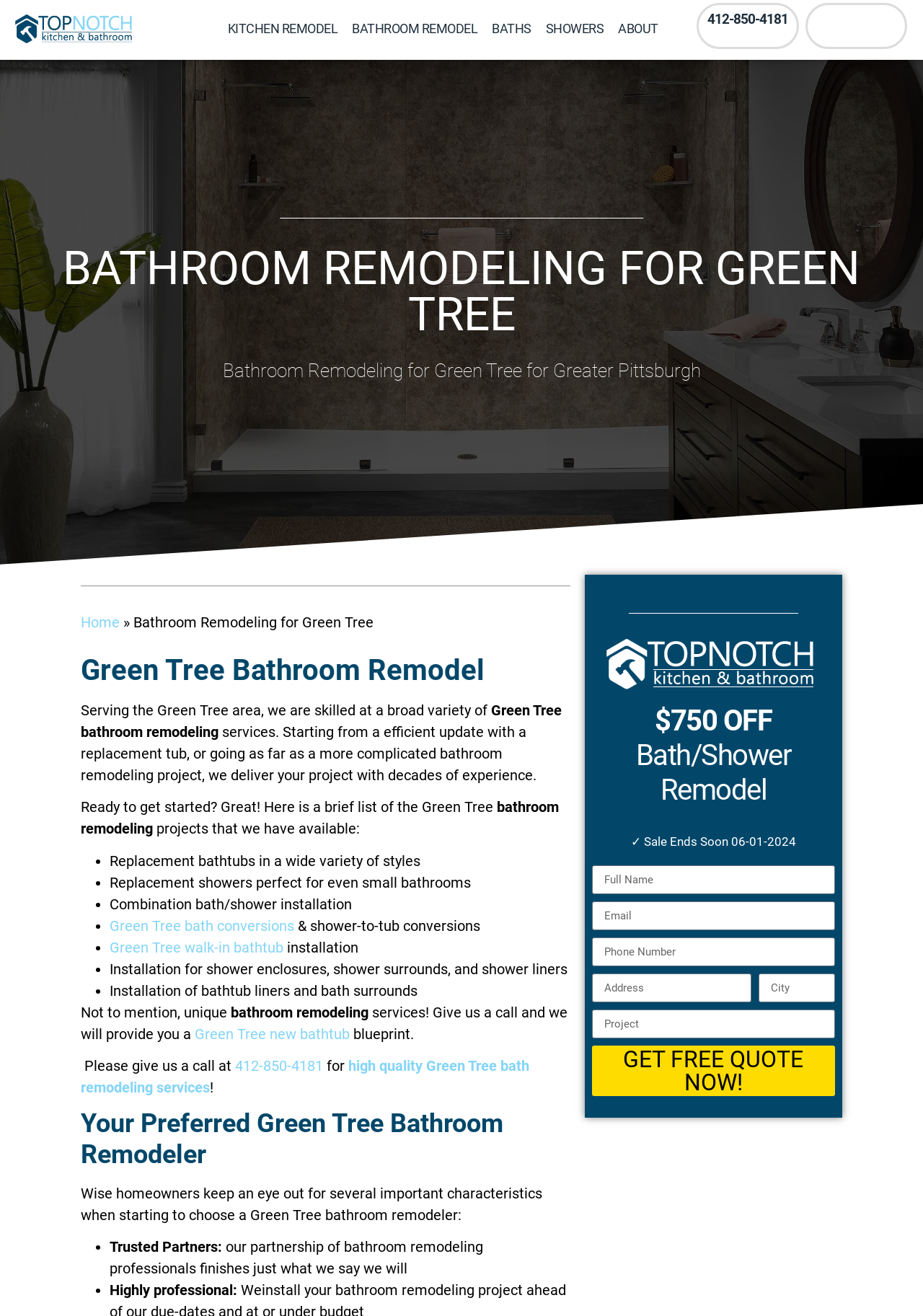Create a detailed narrative describing the layout and content of the webpage.

The webpage is about Green Tree Bathroom Remodeling, a company that provides bathroom remodeling services to the Green Tree area. At the top of the page, there is a navigation menu with links to different sections of the website, including "KITCHEN REMODEL", "BATHROOM REMODEL", "BATHS", "SHOWERS", and "ABOUT". On the top right corner, there is a phone number "412-850-4181" and a "FREE QUOTE" link.

Below the navigation menu, there is a heading "BATHROOM REMODELING FOR GREEN TREE" followed by a subheading "Bathroom Remodeling for Green Tree for Greater Pittsburgh". The main content of the page is divided into sections, with headings and paragraphs of text describing the company's services and benefits.

The first section has a heading "Green Tree Bathroom Remodel" and describes the company's expertise in bathroom remodeling. The text is divided into paragraphs, with bullet points listing the different services offered, including replacement bathtubs, showers, and bath conversions.

The second section has a heading "Your Preferred Green Tree Bathroom Remodeler" and describes the characteristics of a trusted bathroom remodeler, including being a trusted partner and being highly professional.

On the right side of the page, there is a call-to-action section with a heading "$750 OFF Bath/Shower Remodel" and a limited-time offer that ends on 06-01-2024. Below this, there is a form with text boxes for users to input their full name, email, phone number, address, city, and project details, with a "GET FREE QUOTE NOW!" button at the bottom.

Overall, the webpage is well-organized and easy to navigate, with clear headings and concise text that effectively communicates the company's services and benefits.